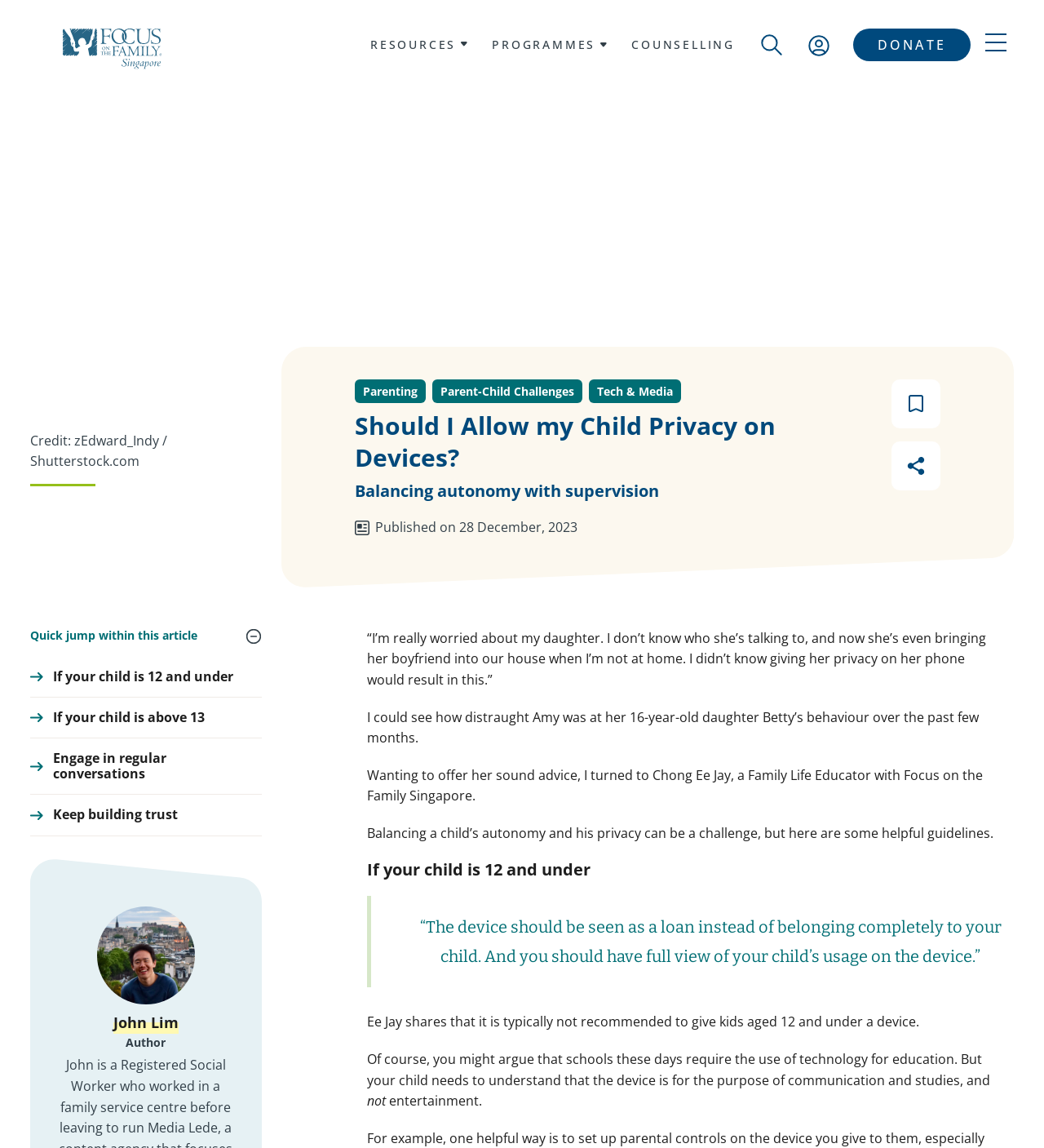Using the information shown in the image, answer the question with as much detail as possible: What is the purpose of a device for a child?

The purpose of a device for a child can be found in the article content. According to the article, the device is for the purpose of communication and studies, and not for entertainment.